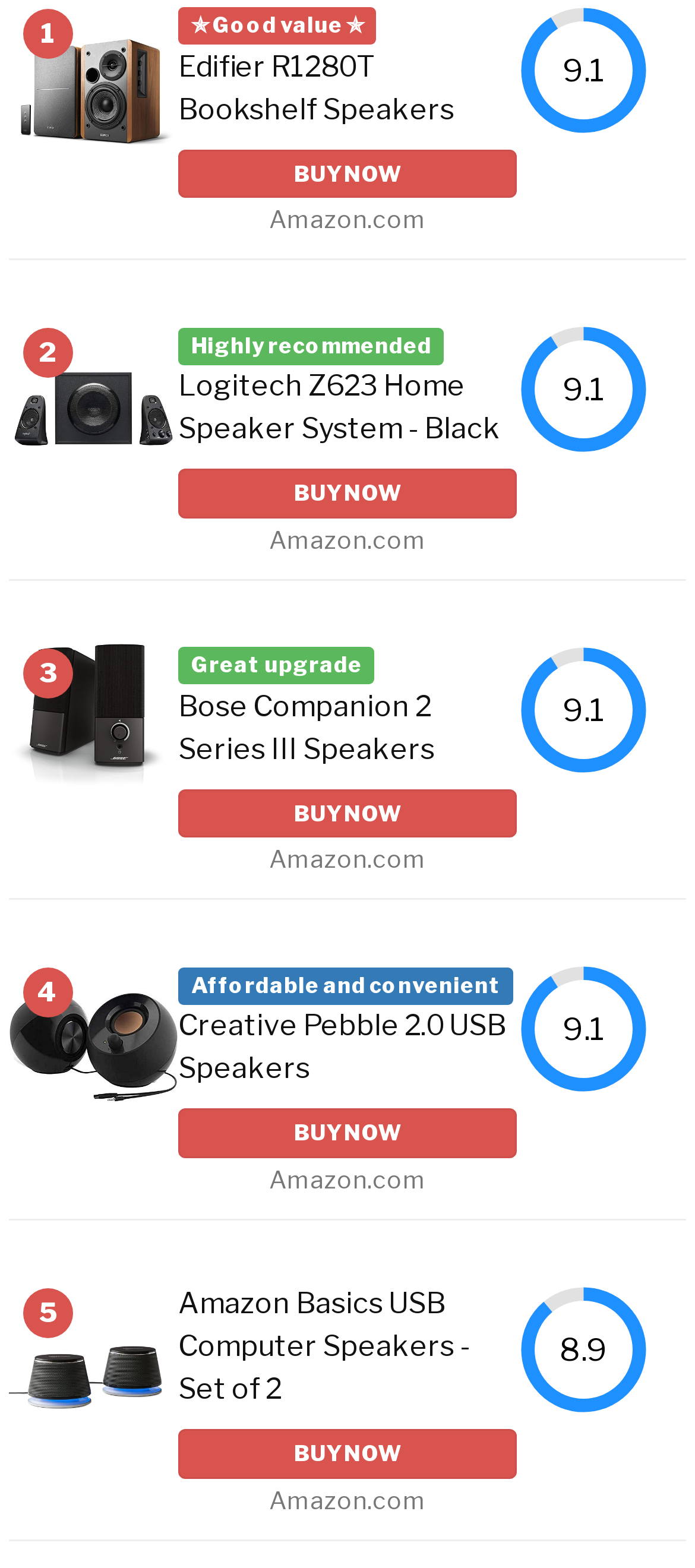How many products are listed on this page?
Look at the image and respond with a one-word or short phrase answer.

5